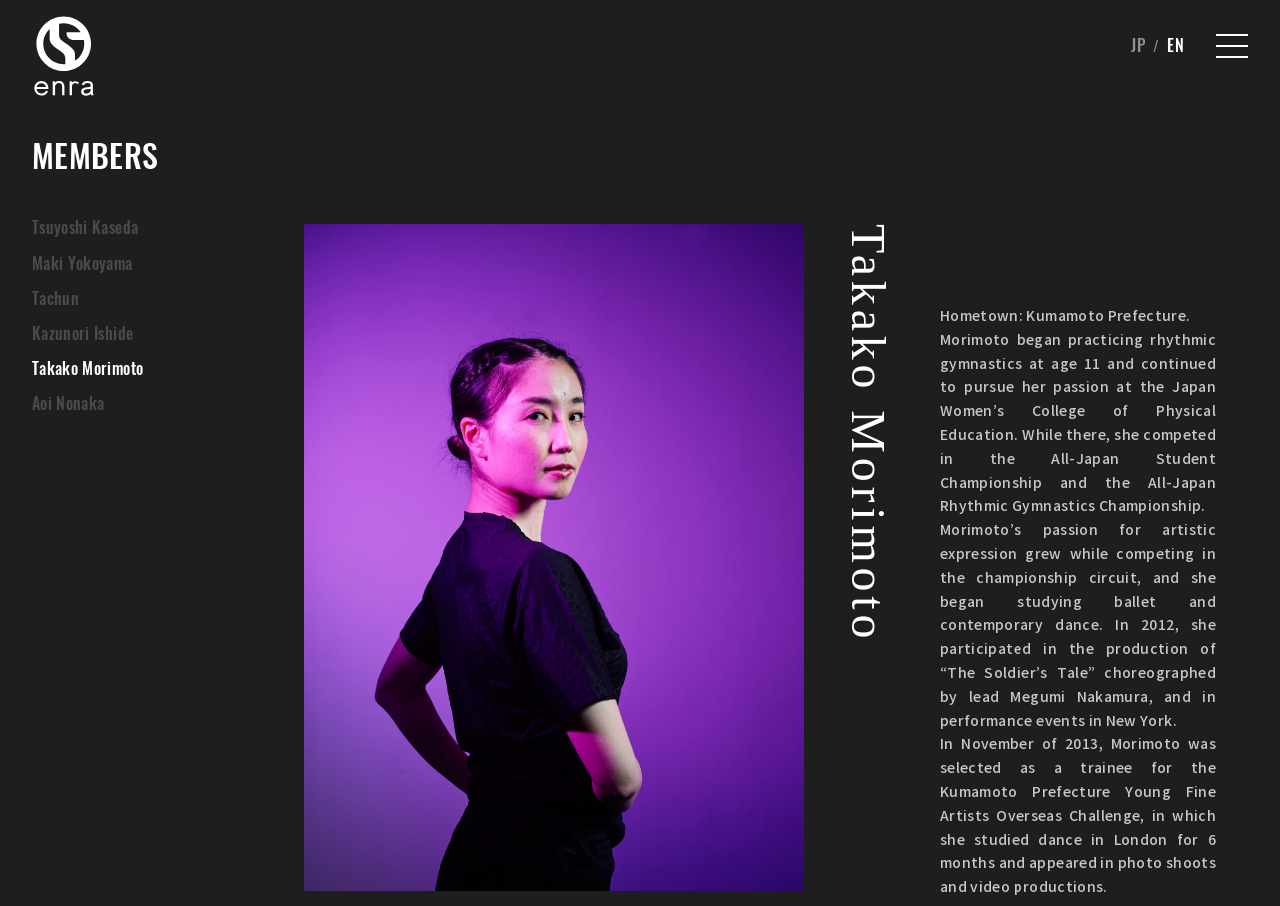What is the bounding box coordinate of Takako Morimoto's image?
We need a detailed and exhaustive answer to the question. Please elaborate.

I found the answer by looking at the image element at coordinates [0.237, 0.247, 0.628, 0.984]. This image is likely to be Takako Morimoto's image, and the coordinates are its bounding box.